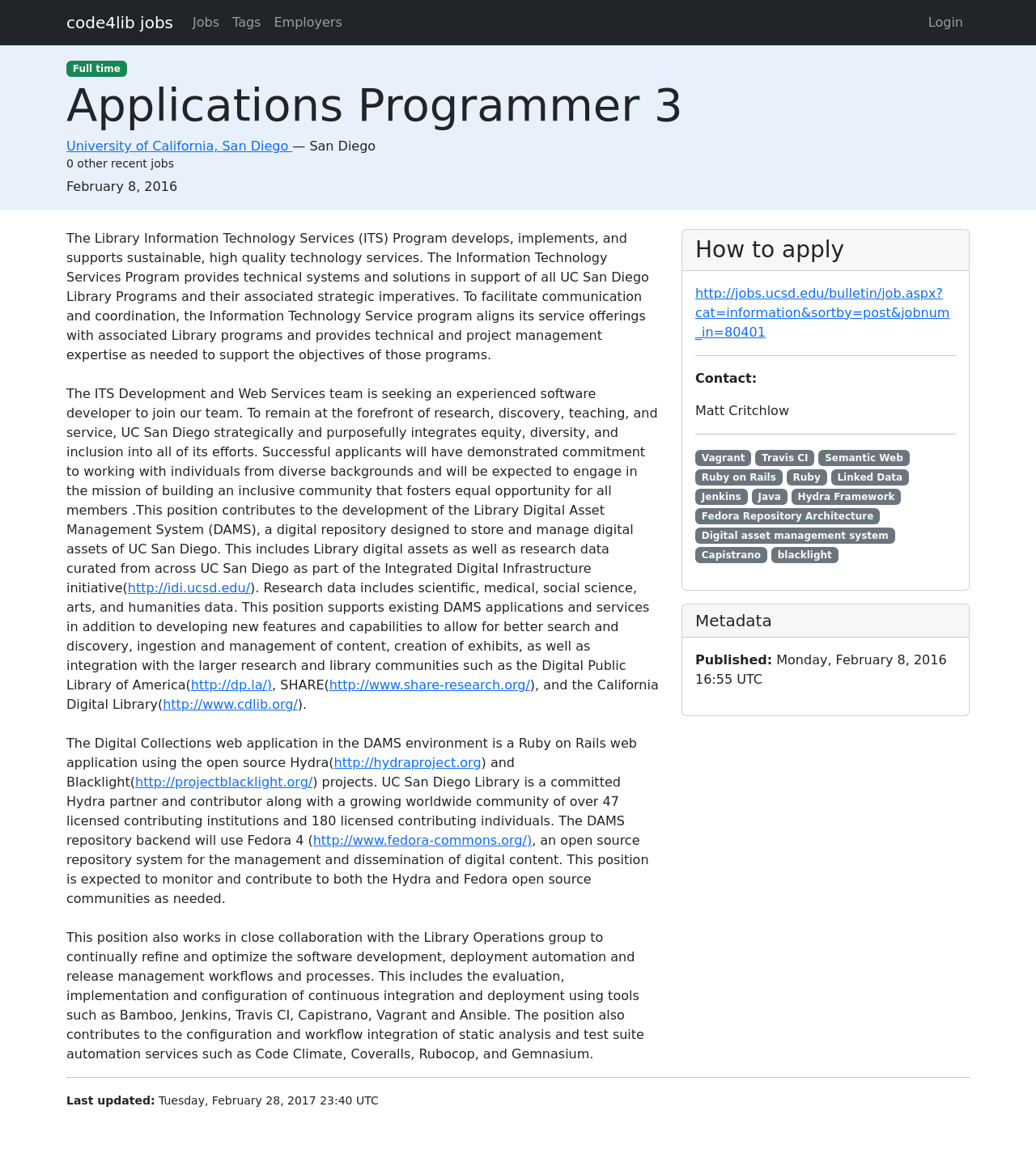Find the bounding box coordinates of the area that needs to be clicked in order to achieve the following instruction: "Click on the 'Jobs' link". The coordinates should be specified as four float numbers between 0 and 1, i.e., [left, top, right, bottom].

[0.18, 0.006, 0.218, 0.034]